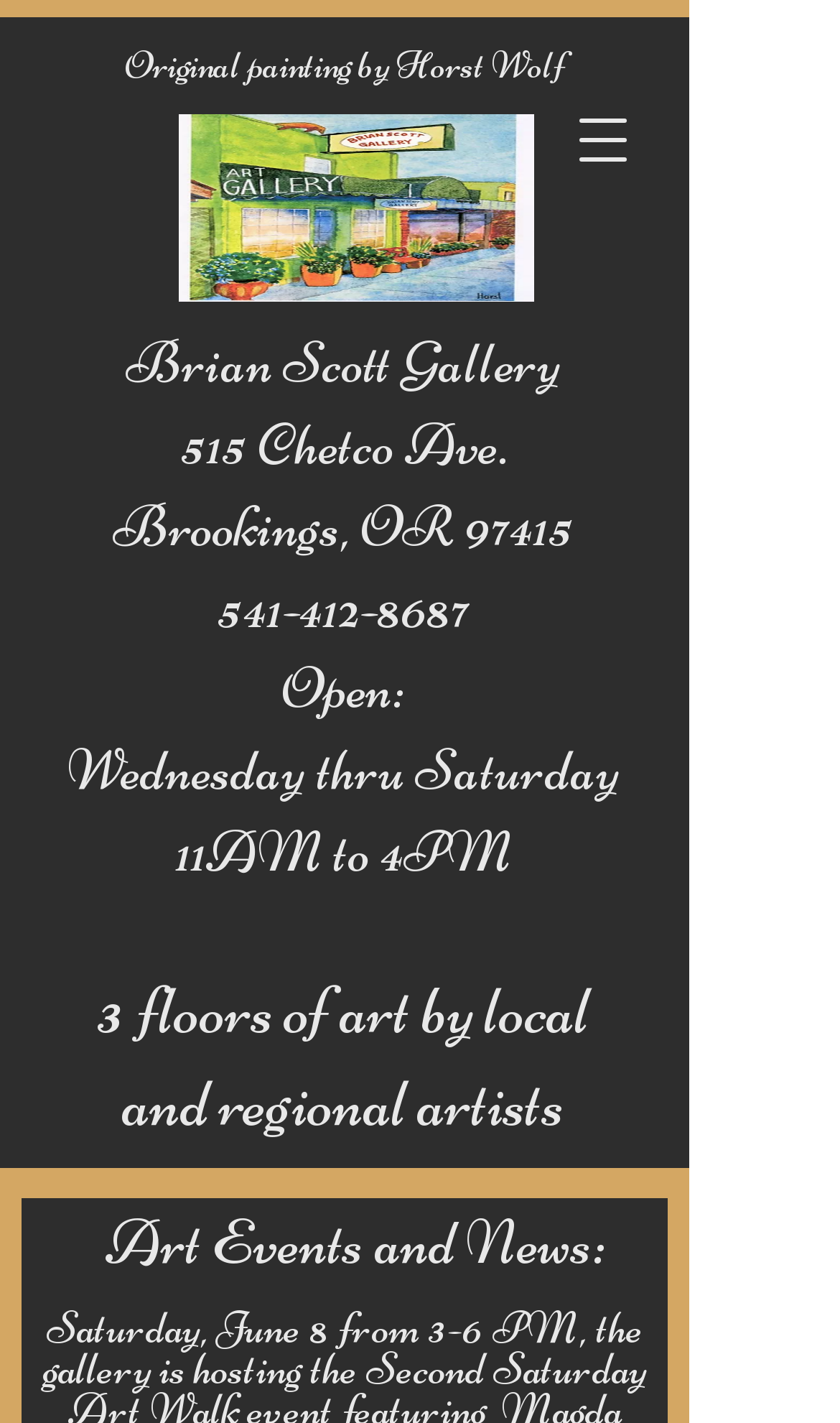Reply to the question with a single word or phrase:
What is the phone number of the Brian Scott Gallery?

541-412-8687